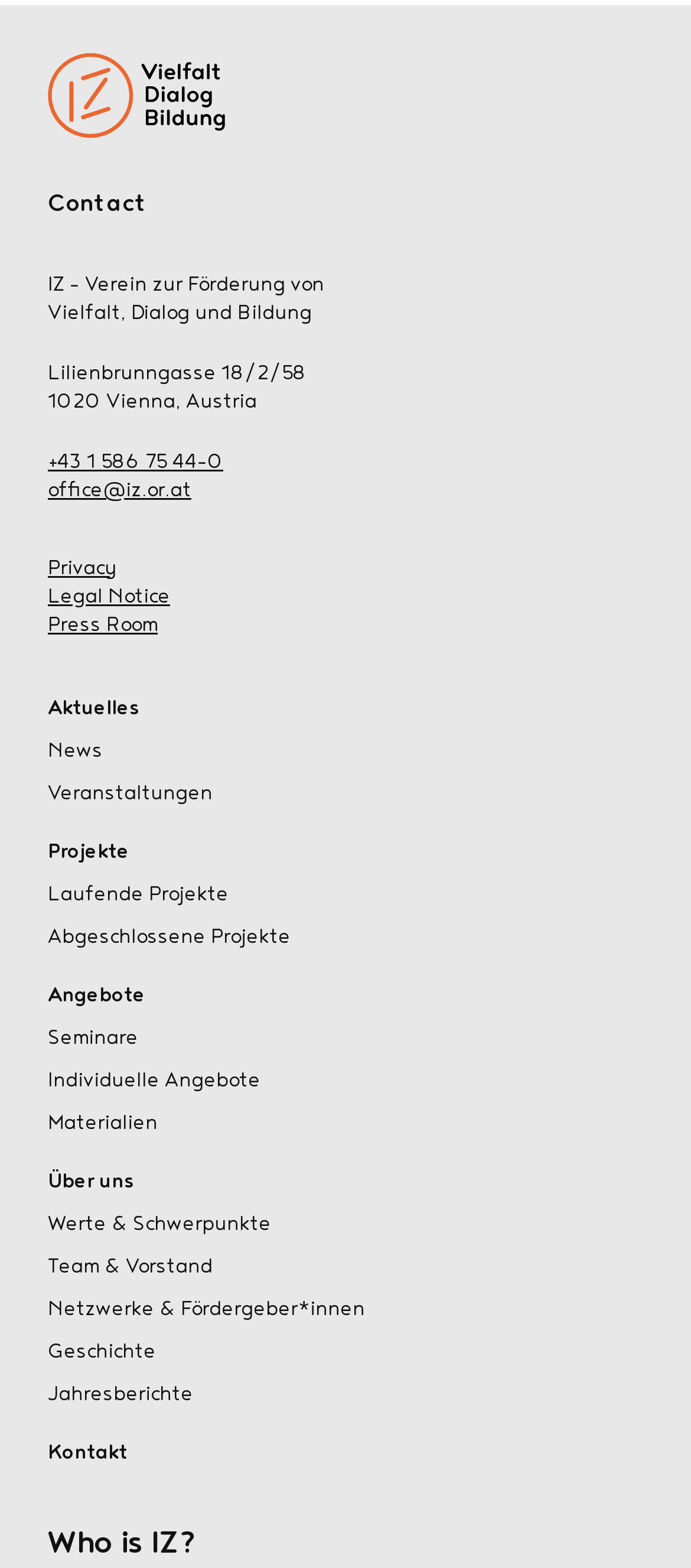What is the organization's address?
Answer the question based on the image using a single word or a brief phrase.

Lilienbrunngasse 18/2/58, 1020 Vienna, Austria